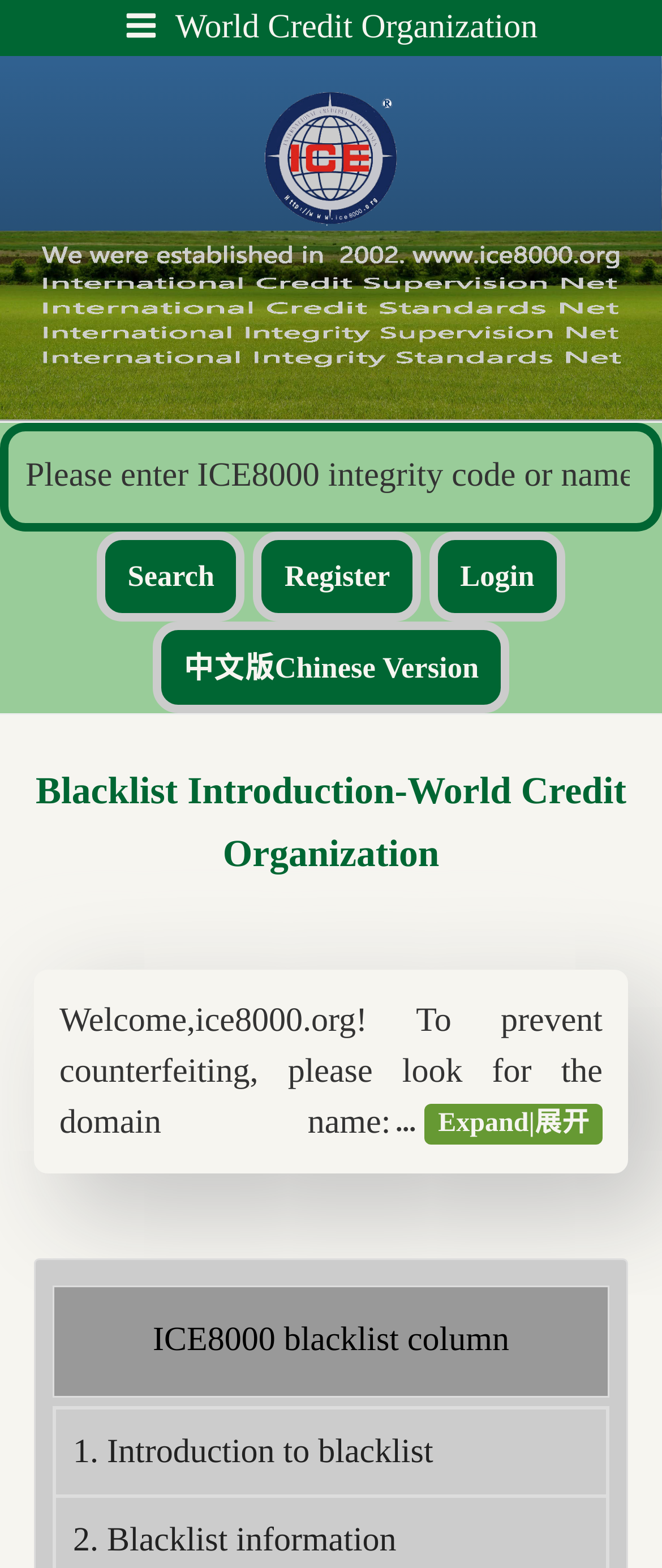Can you show the bounding box coordinates of the region to click on to complete the task described in the instruction: "Click on the 'Hutong School' link"?

None